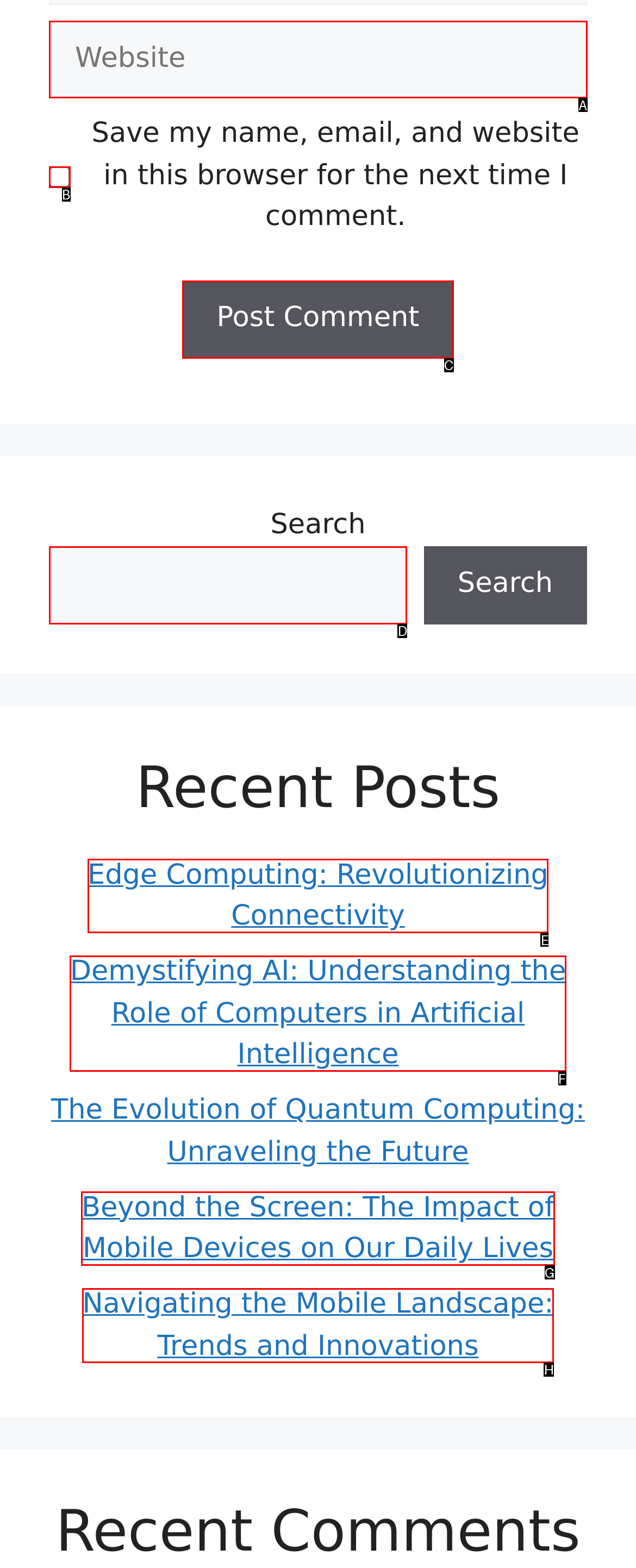Given the description: Edge Computing: Revolutionizing Connectivity, identify the HTML element that fits best. Respond with the letter of the correct option from the choices.

E